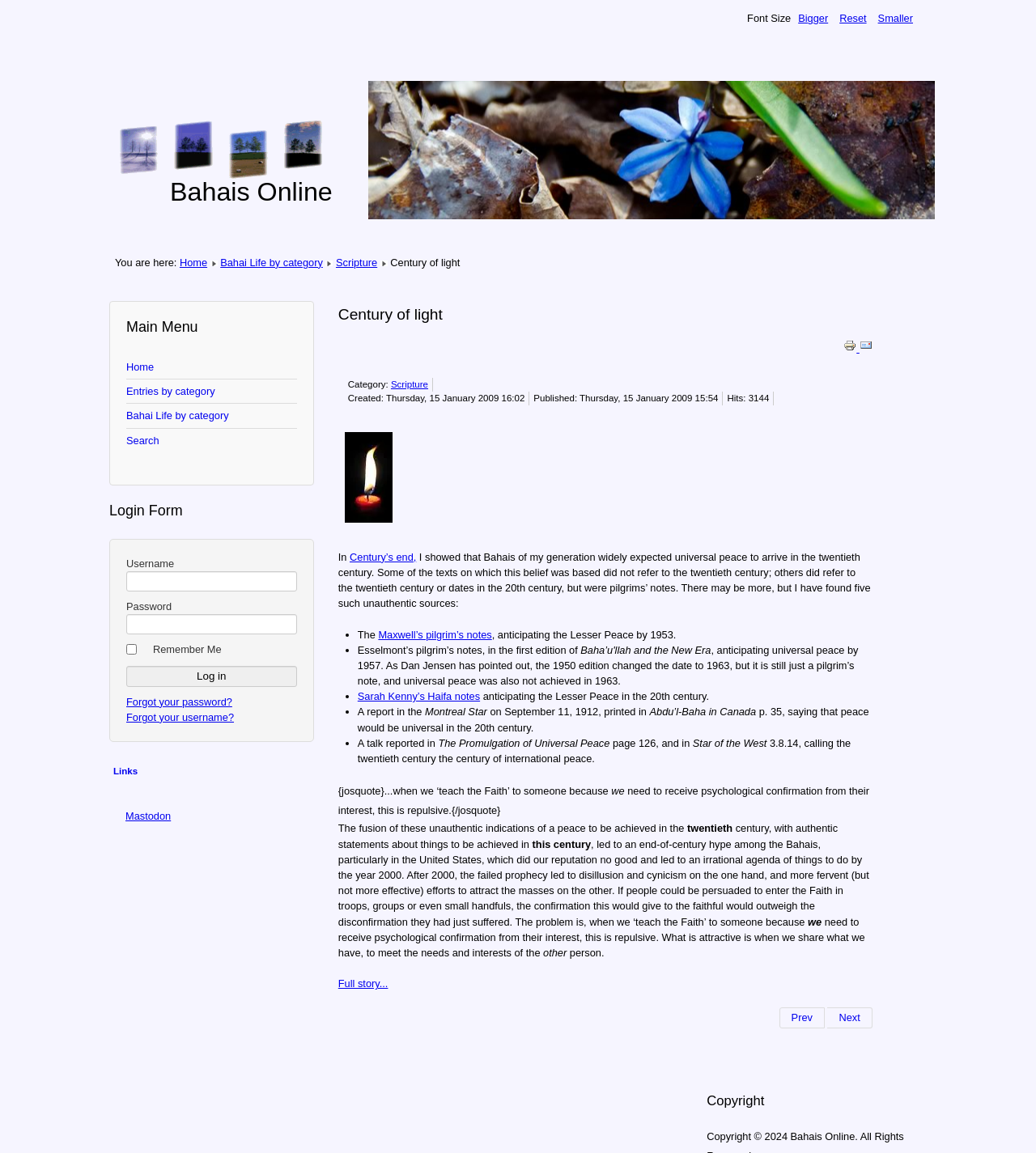What is the purpose of the 'Print' link?
Please answer using one word or phrase, based on the screenshot.

To print the article